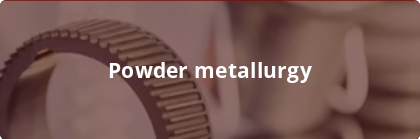Offer a comprehensive description of the image.

The image prominently features the text "Powder metallurgy," highlighting its significance within the context of an exhibition. Accompanying this text, a background of intricately designed metal components emphasizes the advanced techniques and processes involved in powder metallurgy. This specialized area focuses on manufacturing materials from metal powders, showcasing innovations and applications pivotal to industries such as automotive, aerospace, and electronics. This image likely serves as a visual cue for attendees and participants at a trade fair, specifically at ceramitec, where the complete spectrum of the ceramics industry is presented, including sections dedicated to this specialized field.